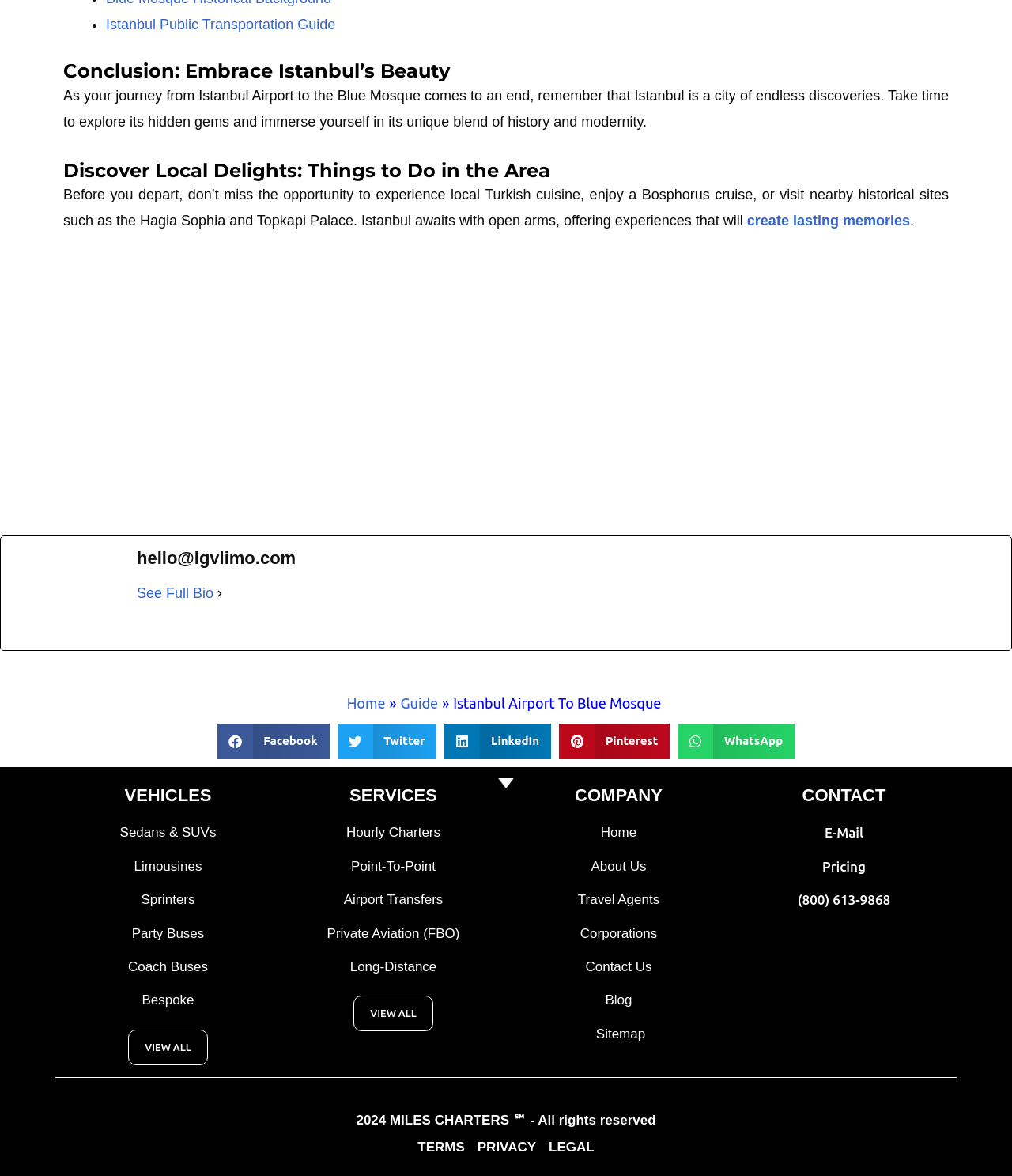Identify the bounding box of the UI component described as: "parent_node: See Full Bio".

[0.211, 0.494, 0.223, 0.515]